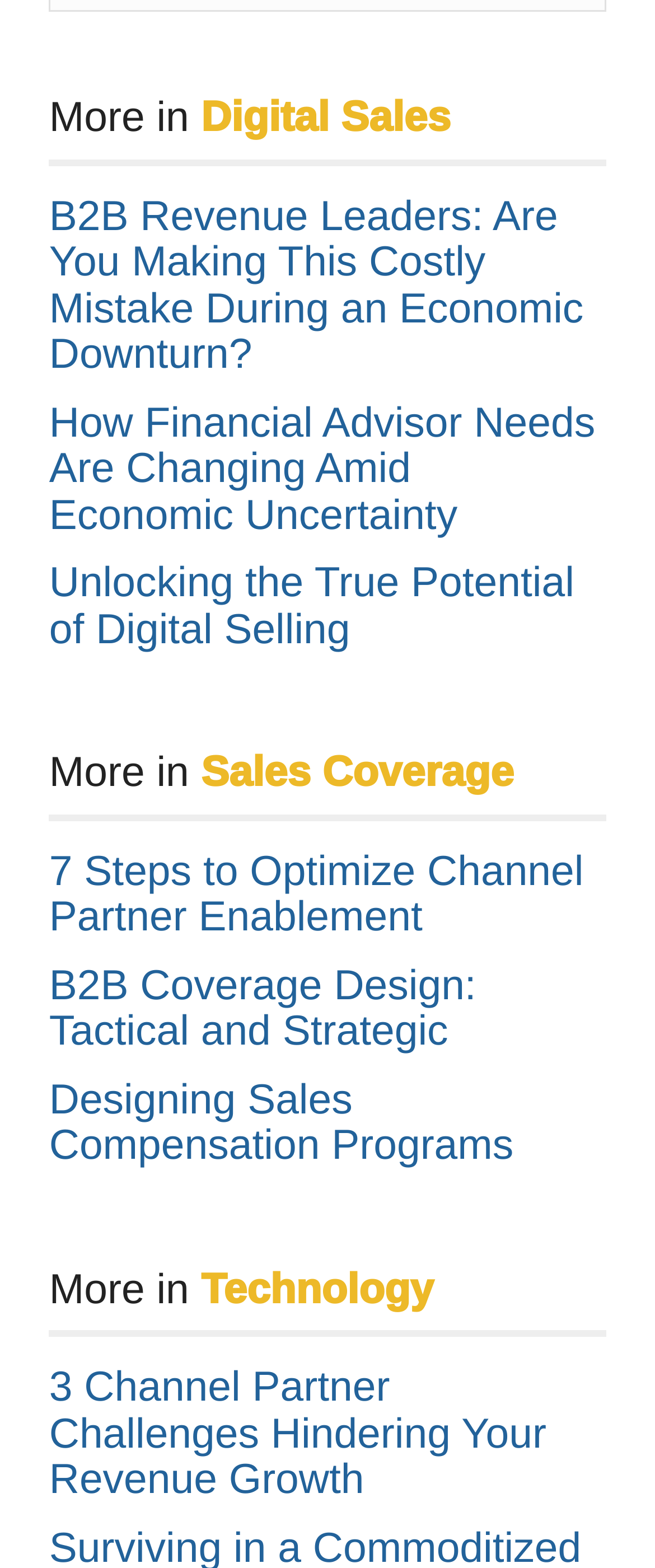Give a concise answer using only one word or phrase for this question:
What is the purpose of the horizontal separator elements?

Separate sections